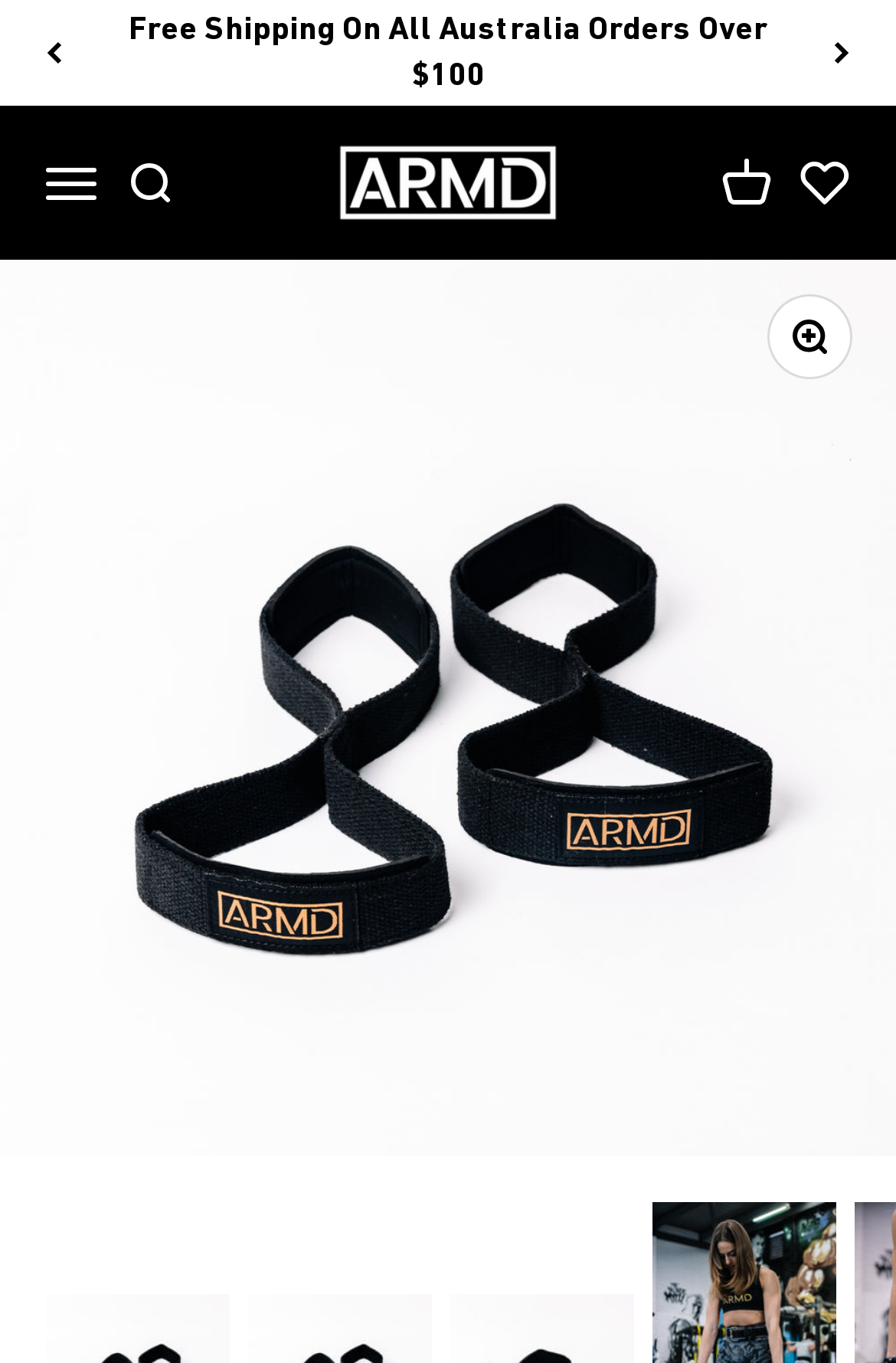Please provide the bounding box coordinates for the element that needs to be clicked to perform the following instruction: "Click on the Previous Post link". The coordinates should be given as four float numbers between 0 and 1, i.e., [left, top, right, bottom].

None